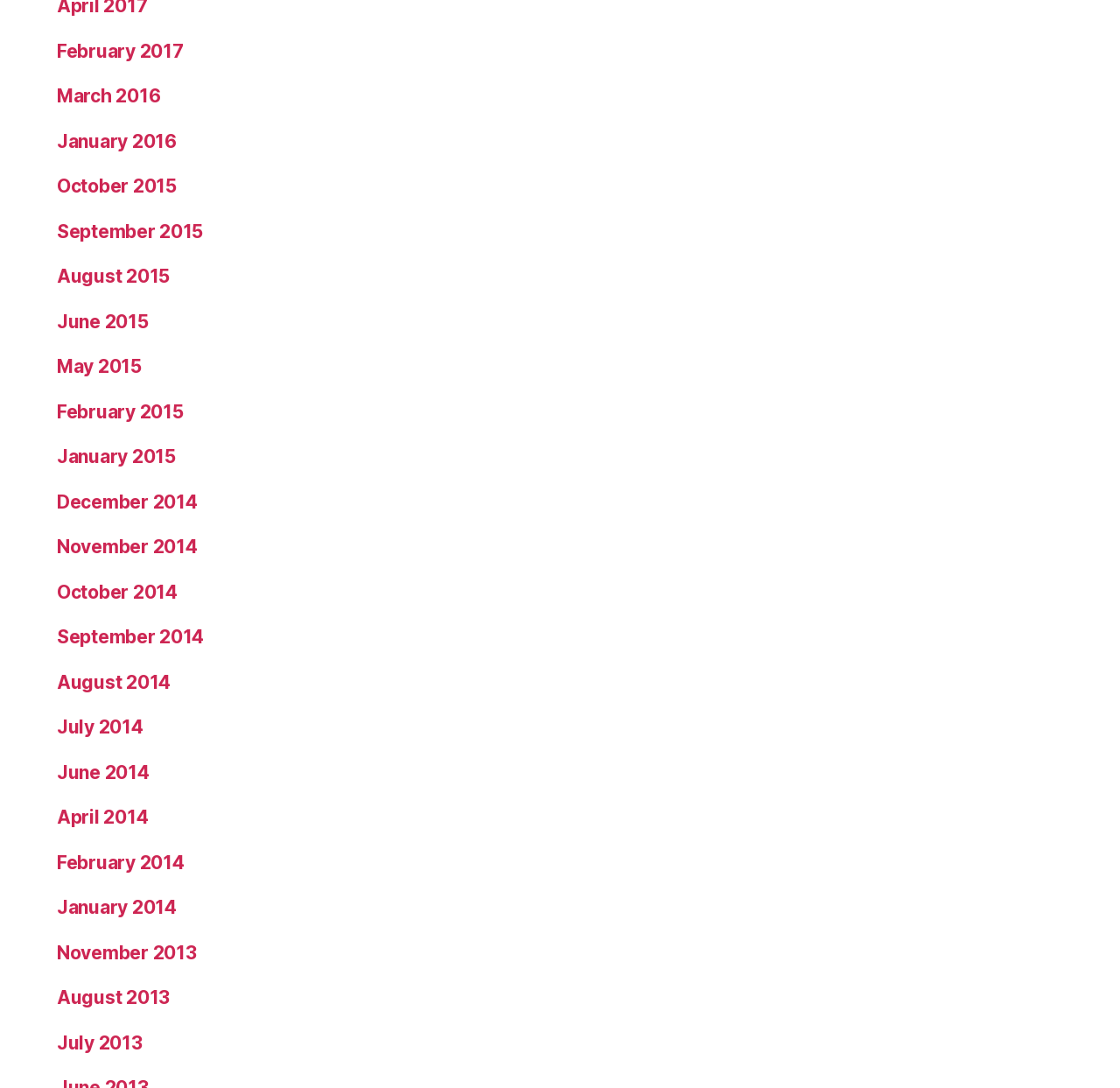What is the earliest month listed?
Give a thorough and detailed response to the question.

By examining the list of links, I found that the earliest month listed is November 2013, which is located at the bottom of the list.